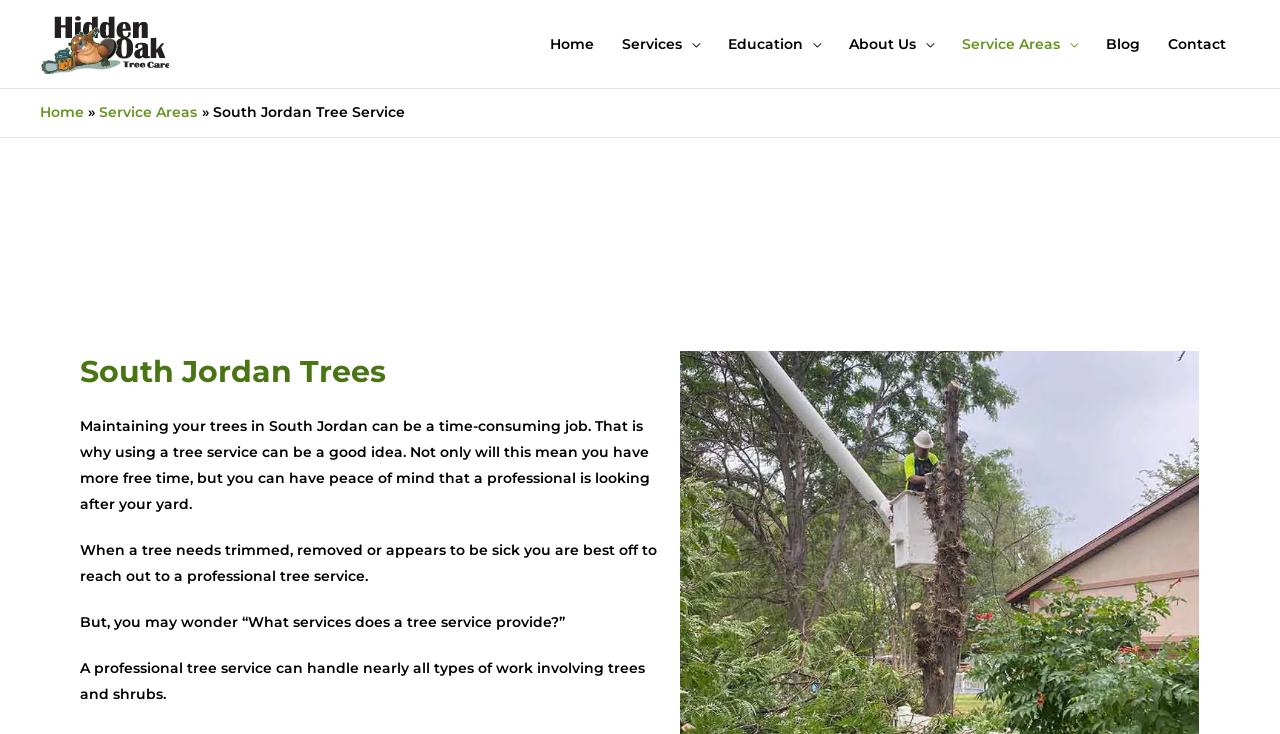Identify the bounding box for the described UI element. Provide the coordinates in (top-left x, top-left y, bottom-right x, bottom-right y) format with values ranging from 0 to 1: Services

[0.475, 0.022, 0.558, 0.098]